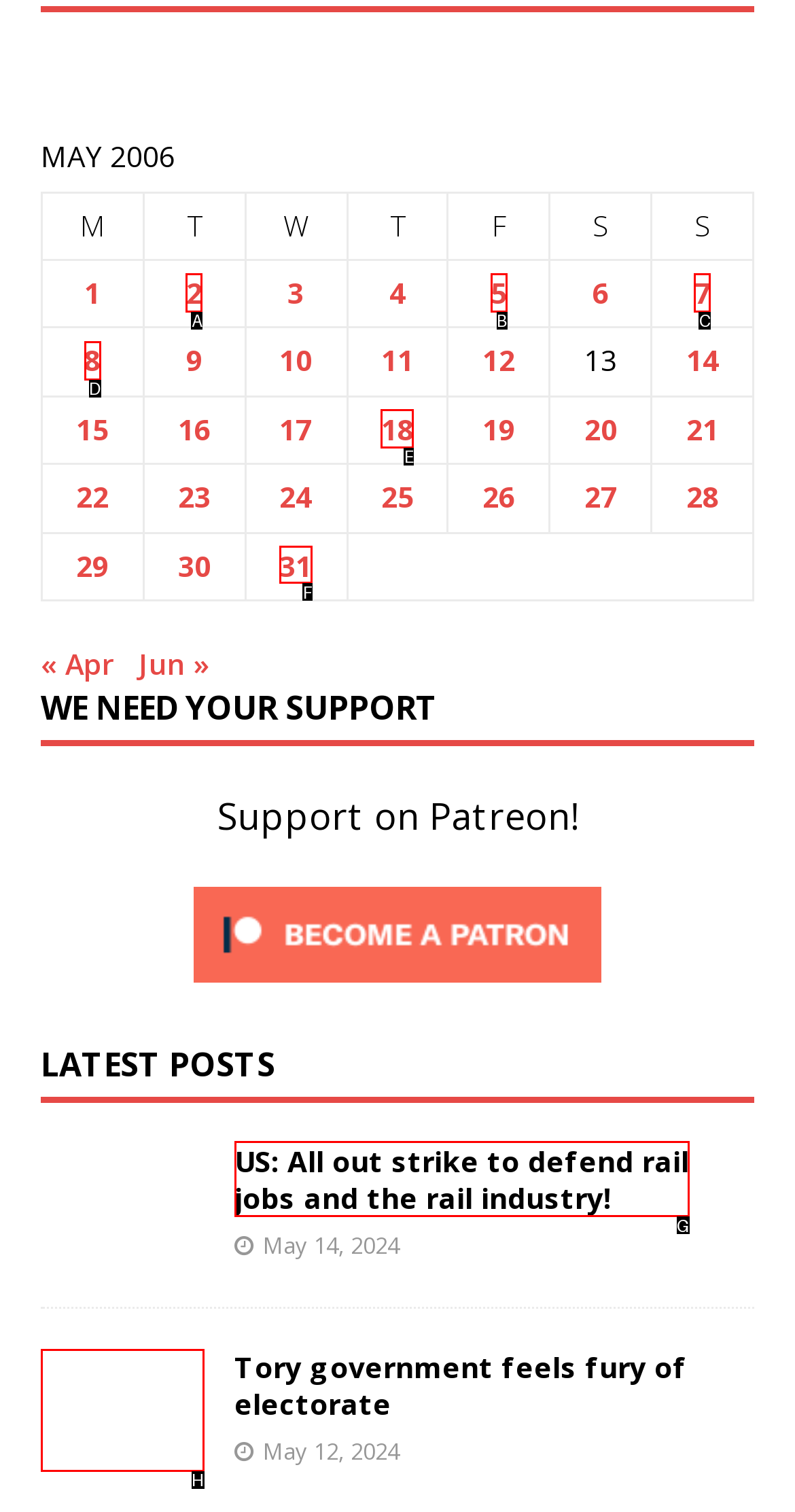Select the HTML element to finish the task: View posts published on 31 May 2006 Reply with the letter of the correct option.

F